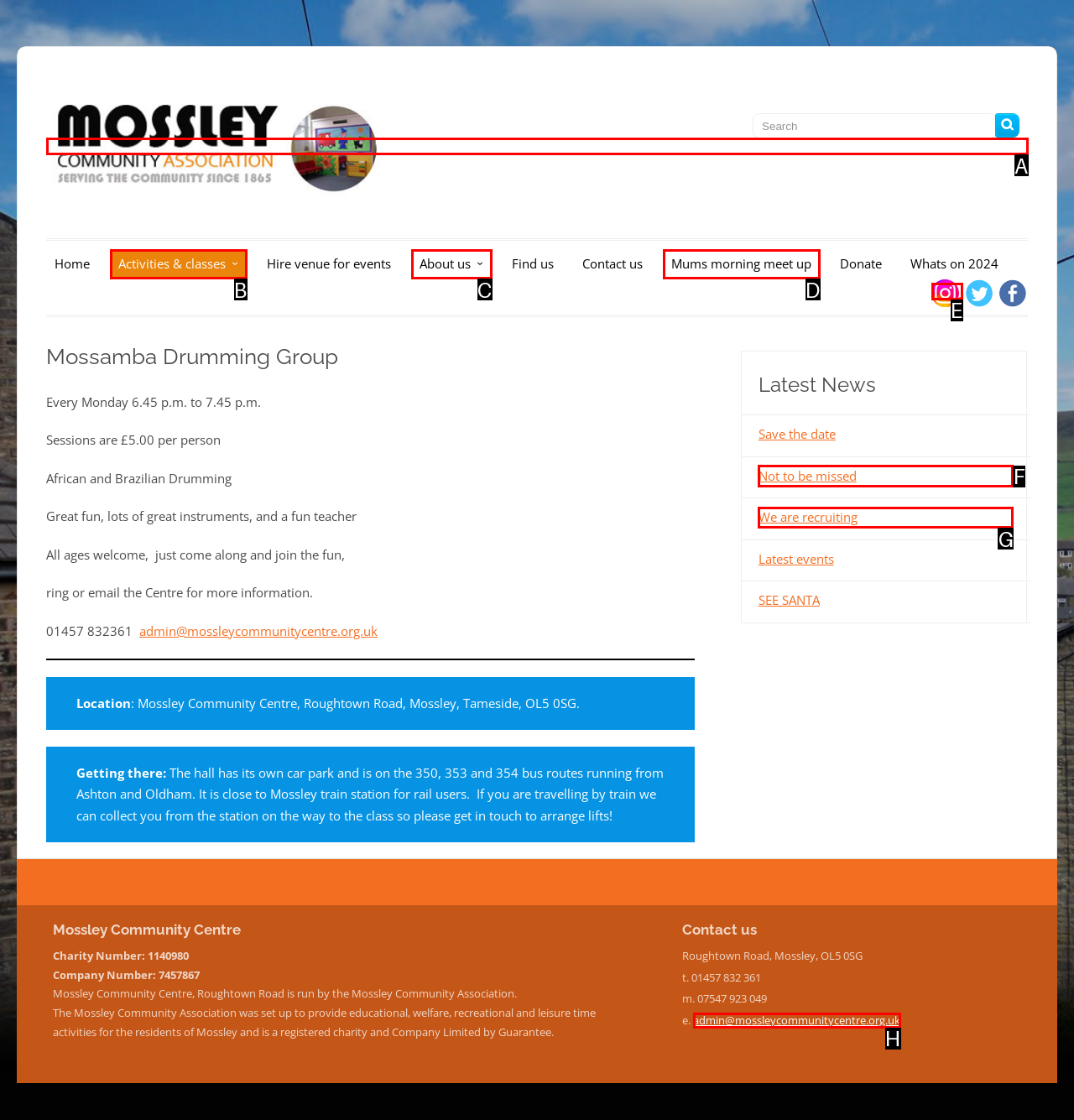Select the appropriate option that fits: alt="Mossley Community Centre logo"
Reply with the letter of the correct choice.

A